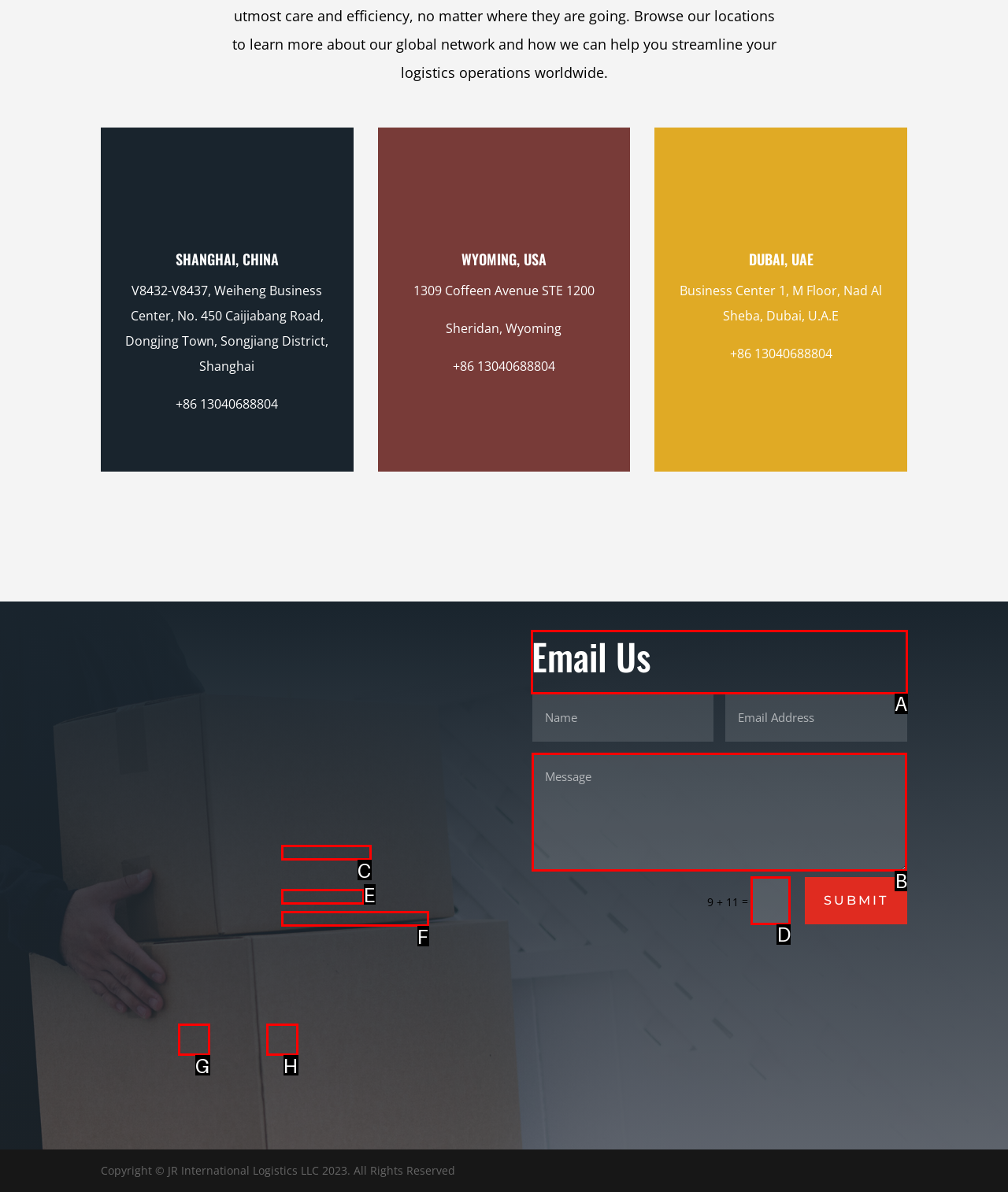Indicate which HTML element you need to click to complete the task: Click the Email Us link. Provide the letter of the selected option directly.

A